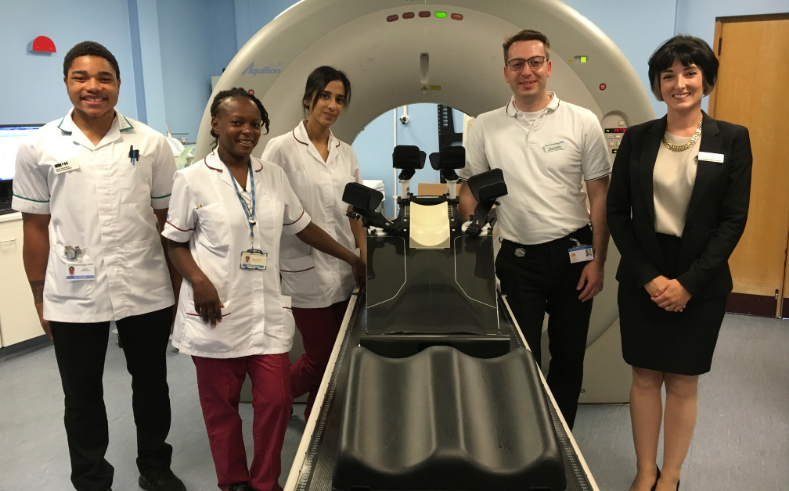Provide a comprehensive description of the image.

The image depicts a group of four healthcare professionals gathered around a sophisticated radiotherapy machine at the Mount Vernon Cancer Centre. The setting clearly showcases a commitment to patient care in the field of breast oncology. The team, including a black male staff member, a black female nurse, and two Caucasian individuals, is positioned near an advanced breast board, highlighting the facility's recent upgrades aimed at maximizing patient comfort. This enhancement is part of the Centre’s effort to optimize clinical efficiency, as noted in their recent improvements to breast boards designed for better patient setup. The professionals display a confident and friendly demeanor, indicative of a collaborative healthcare environment, while the background elements subtly suggest a modern medical facility equipped with the latest technology.